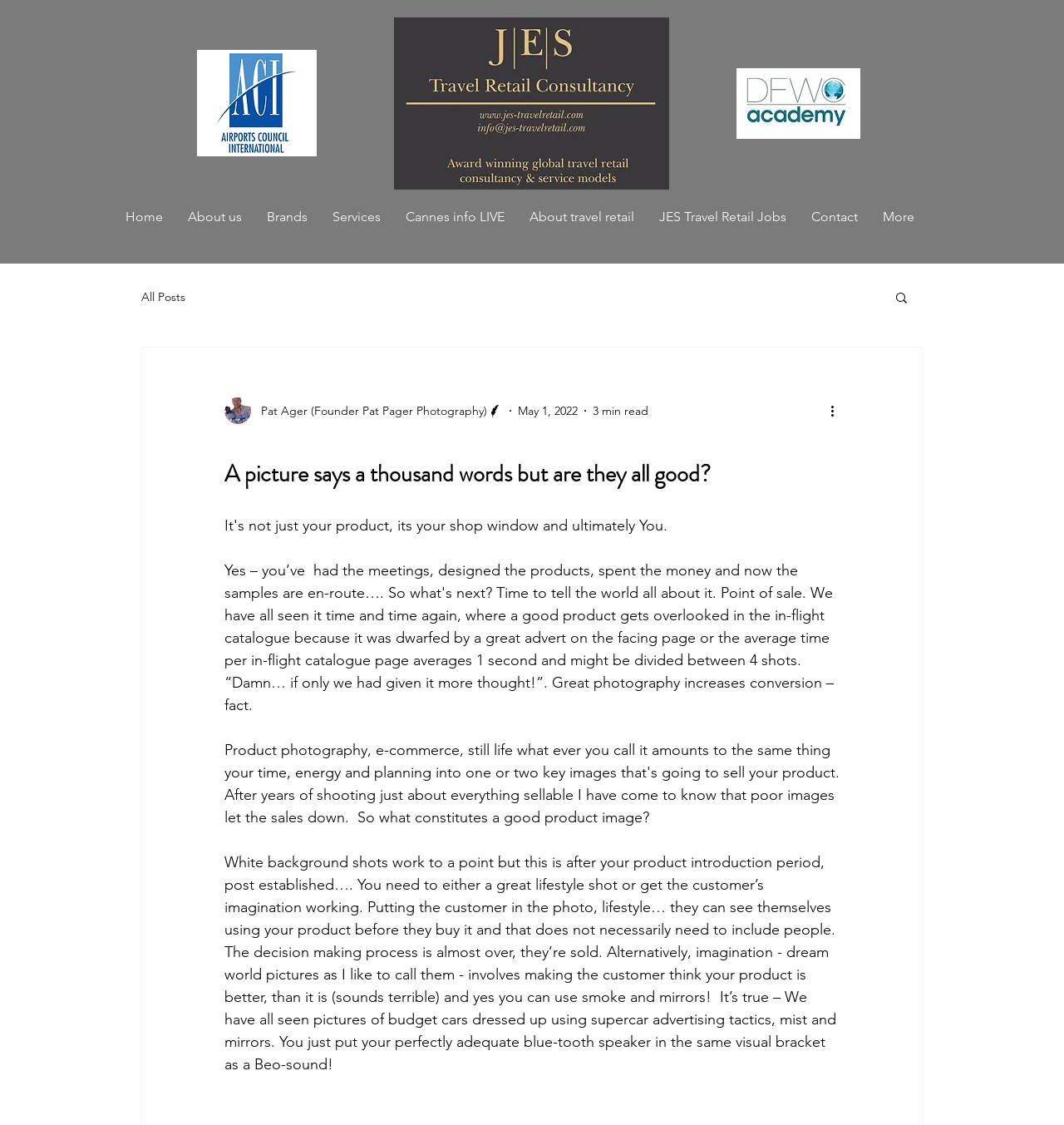How long does it take to read the blog post?
Deliver a detailed and extensive answer to the question.

According to the webpage, the blog post takes approximately 3 minutes to read, as indicated by the text '3 min read'.